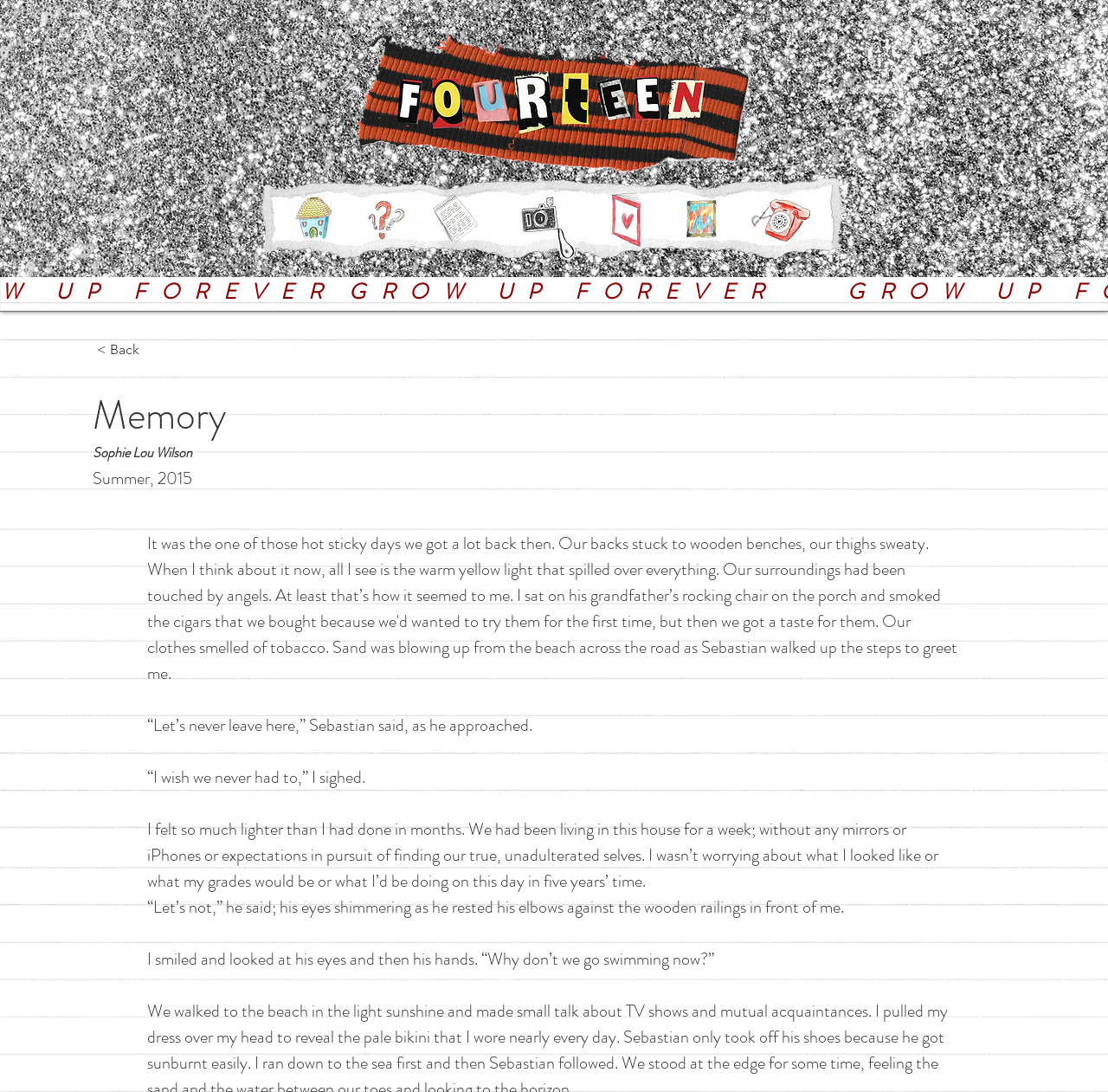Show the bounding box coordinates of the region that should be clicked to follow the instruction: "View the Cold War Berlin Wall Tour."

None